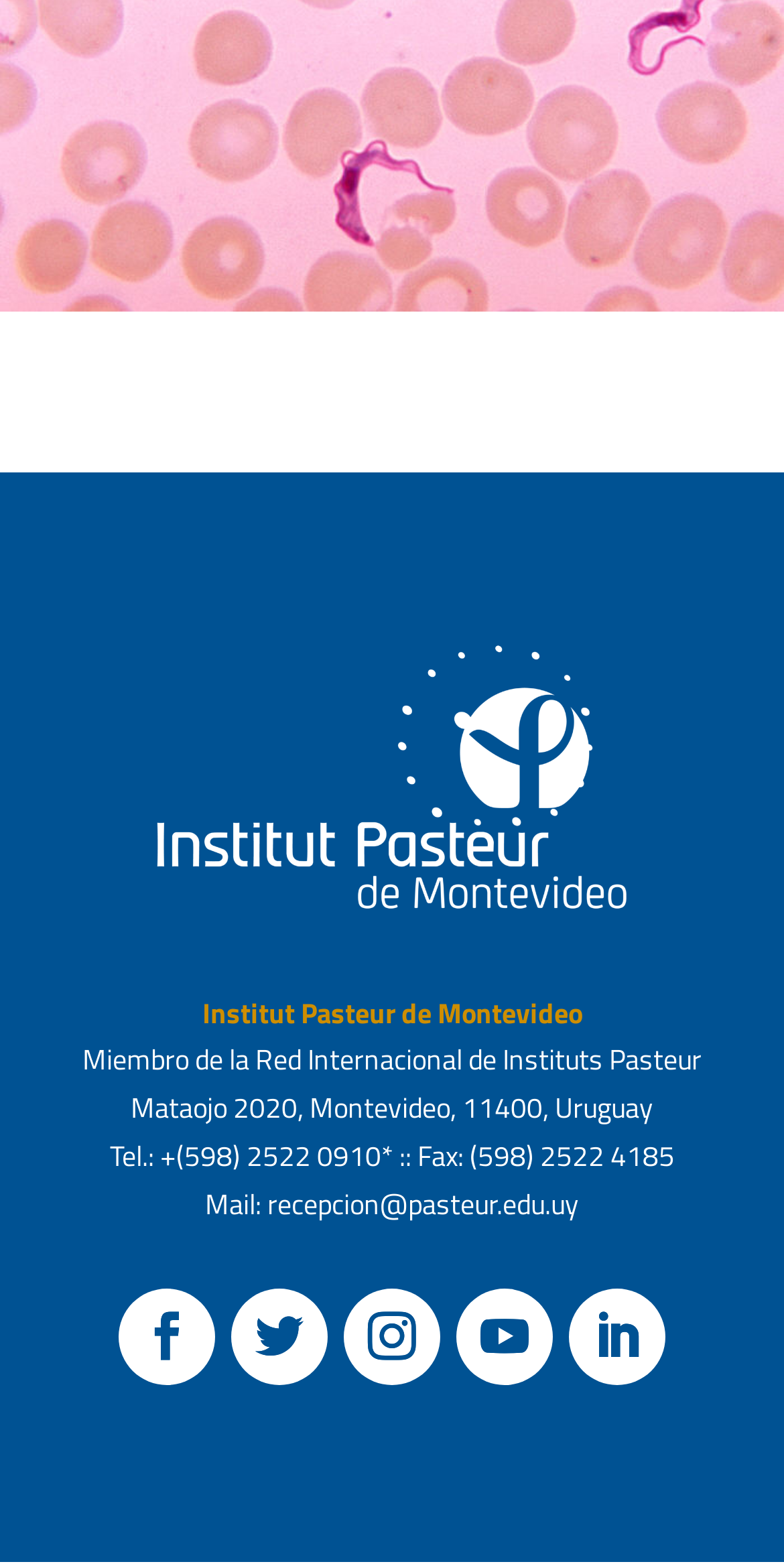What is the address of the institution?
Answer with a single word or phrase by referring to the visual content.

Mataojo 2020, Montevideo, 11400, Uruguay